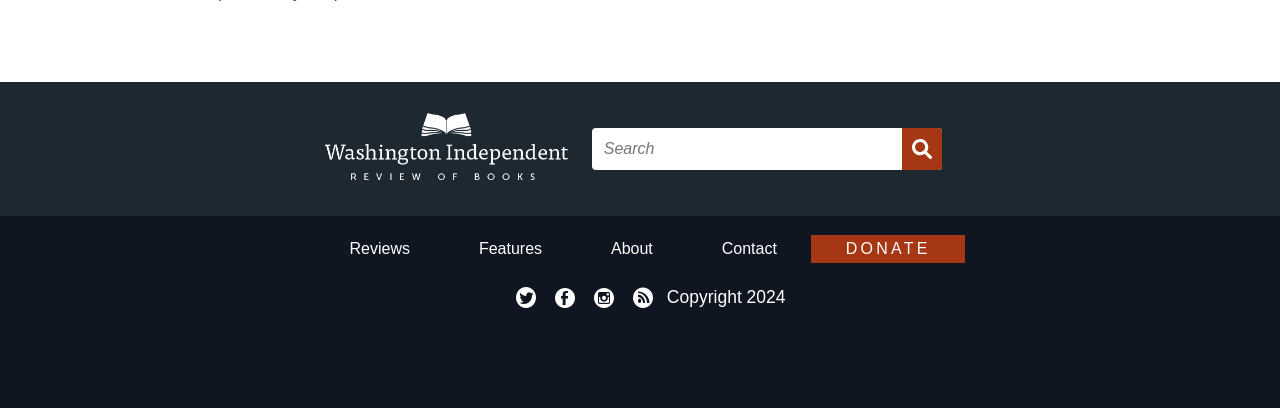What is the name of the website?
Based on the visual details in the image, please answer the question thoroughly.

I determined the name of the website by looking at the link element with the text 'Washington Independent Review of Books' at the top of the page, which is likely to be the website's title.